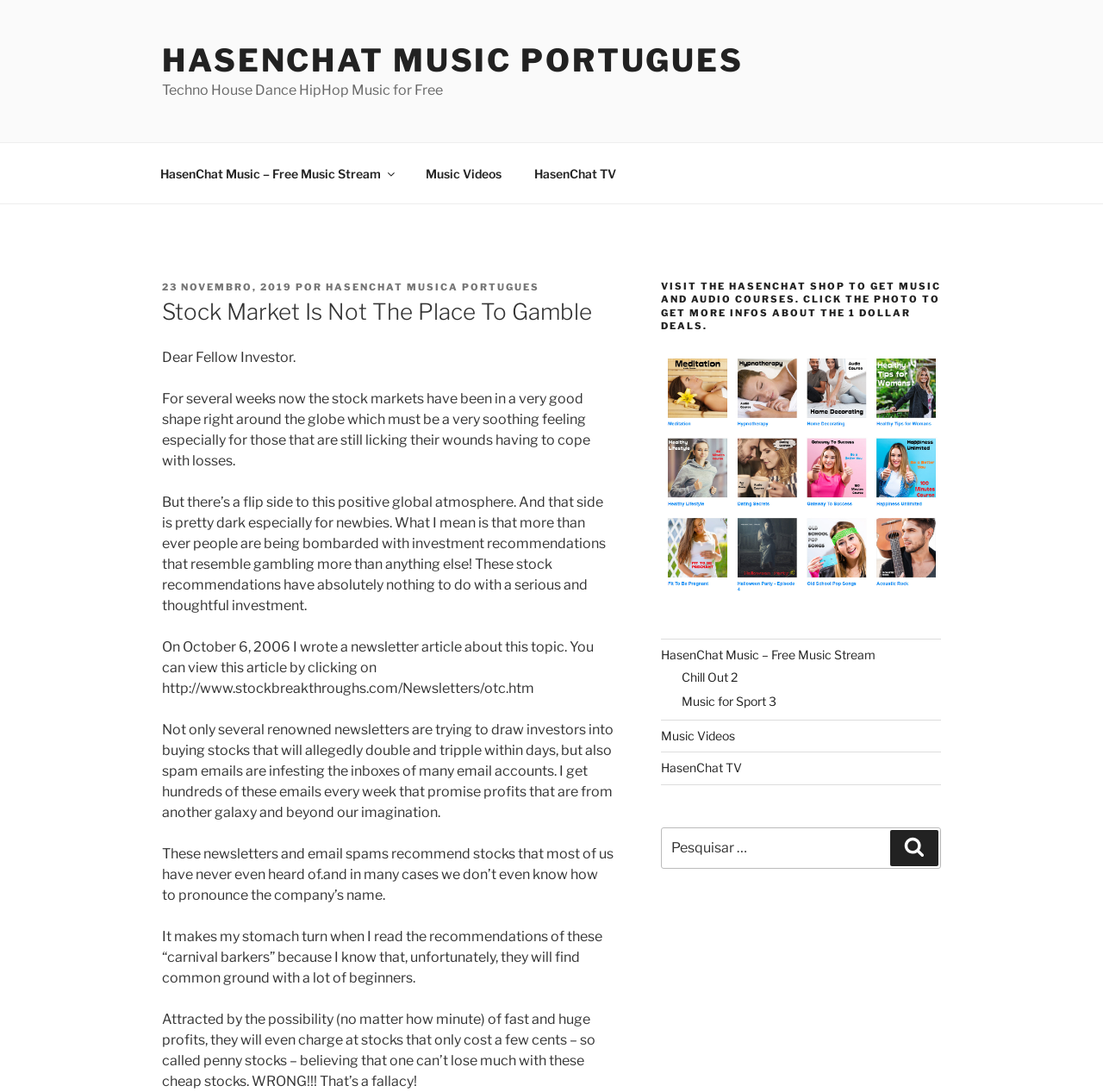What is the function of the search bar?
Please answer the question with as much detail and depth as you can.

I found the answer by examining the search bar, which is located in the sidebar and has a label 'Pesquisar por:'. This suggests that the search bar allows users to search the website for specific content or keywords.